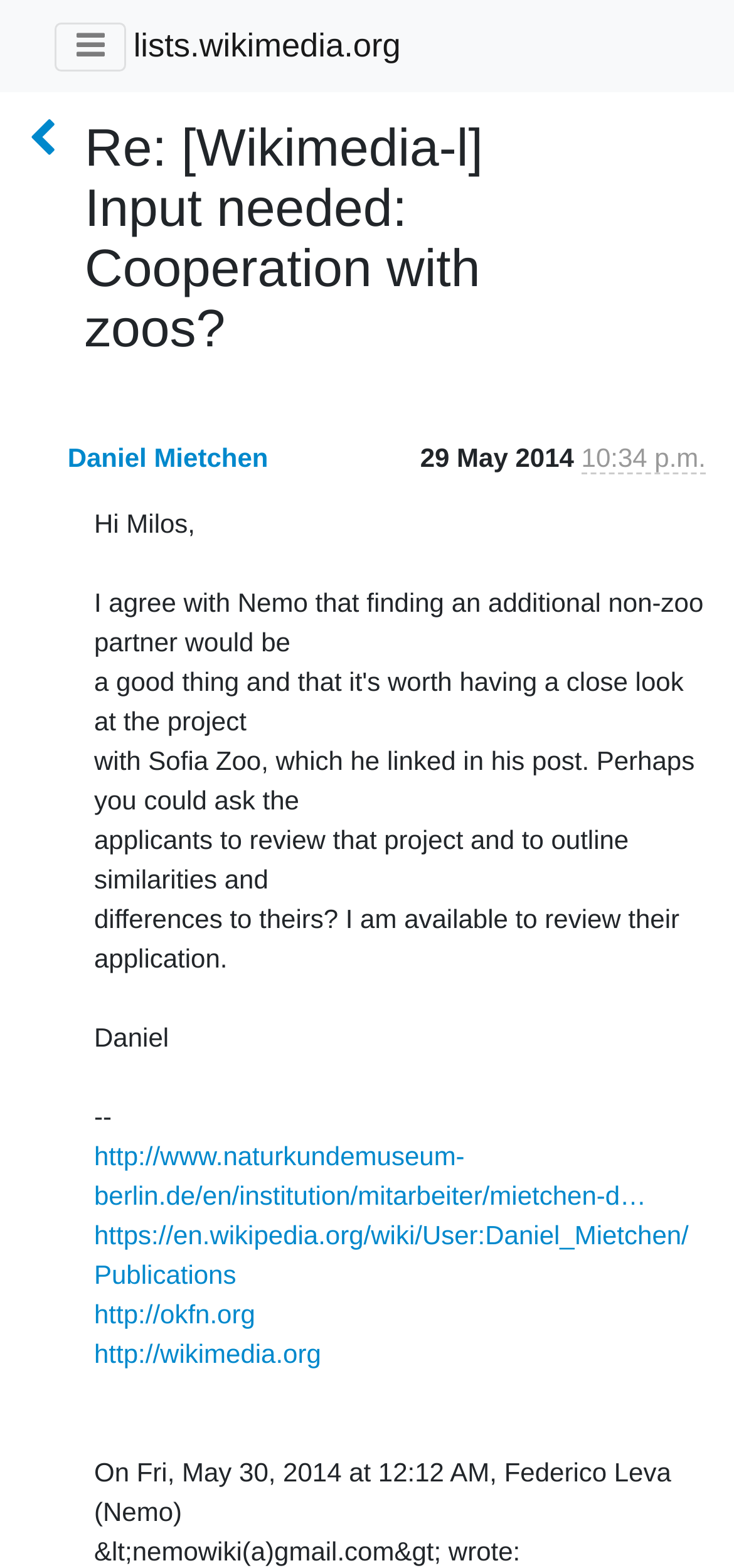Give a one-word or one-phrase response to the question: 
Who is the sender of the email?

Daniel Mietchen